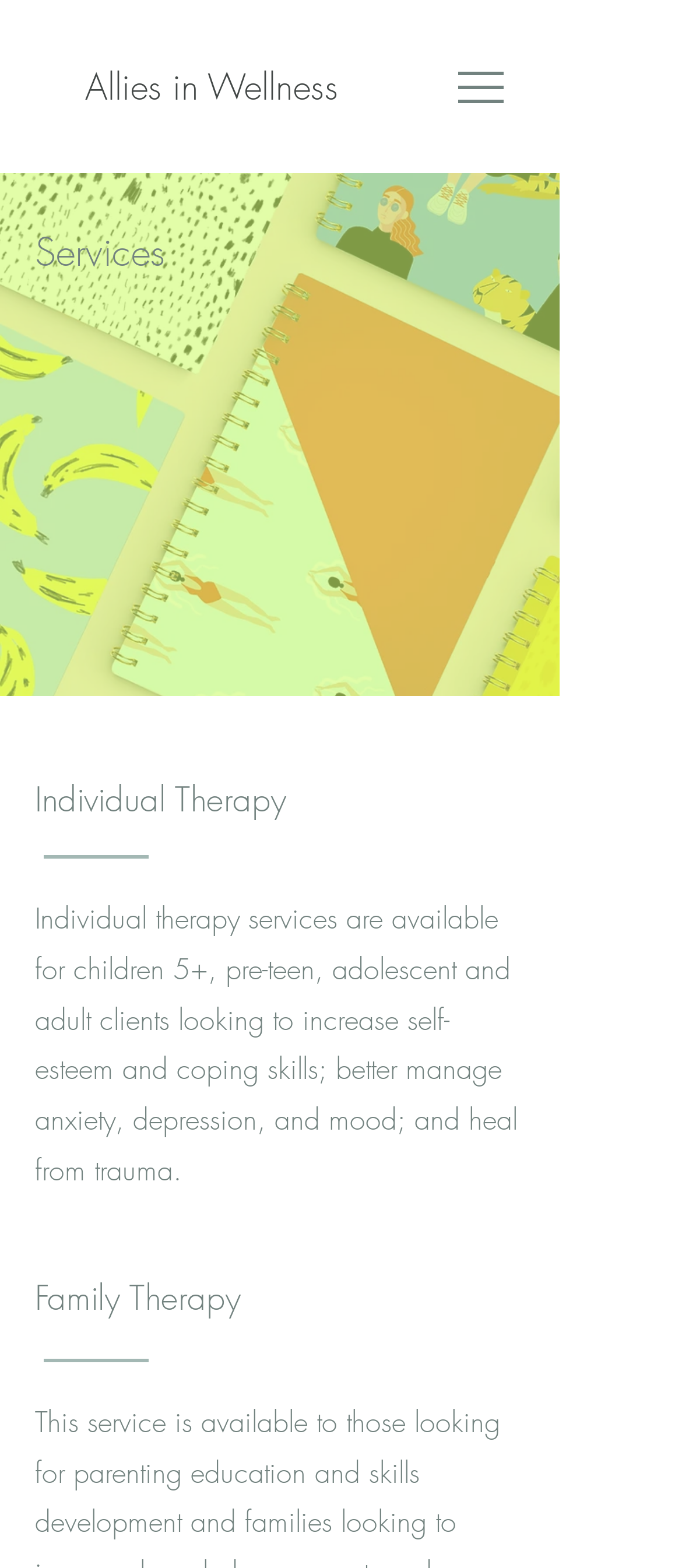Give a one-word or short phrase answer to this question: 
What is the image on the top-right corner of the webpage?

Notebooks